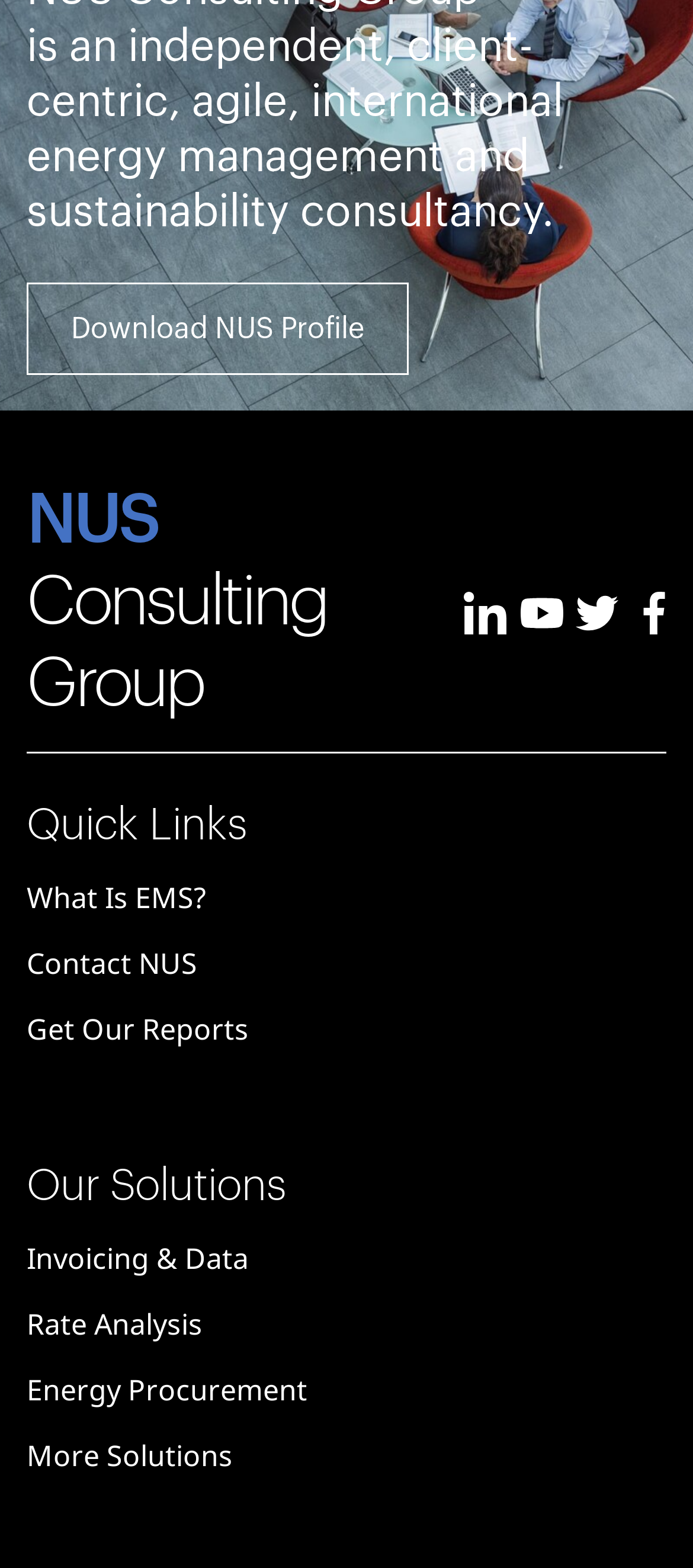Locate the bounding box coordinates of the item that should be clicked to fulfill the instruction: "Learn more about Energy Procurement".

[0.038, 0.865, 0.962, 0.907]